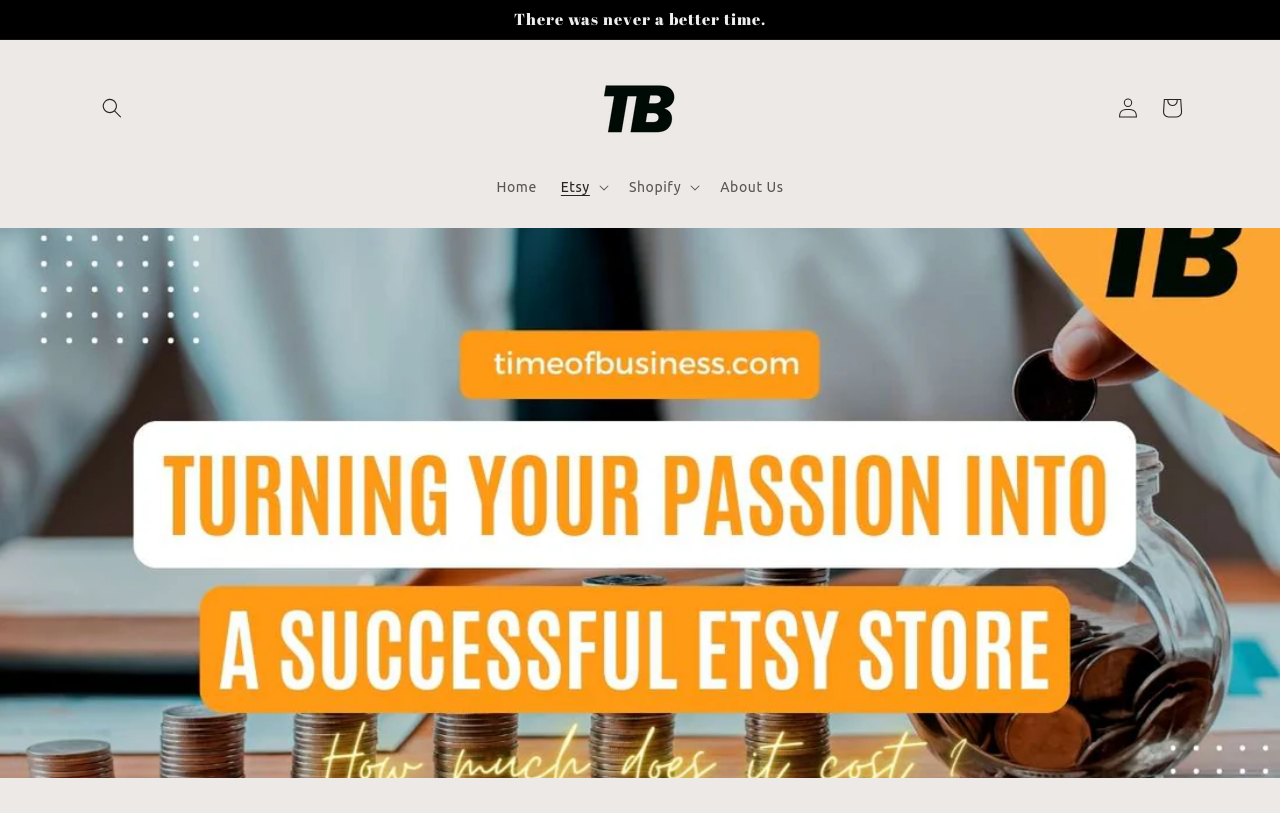Show the bounding box coordinates of the element that should be clicked to complete the task: "Search".

[0.07, 0.106, 0.105, 0.16]